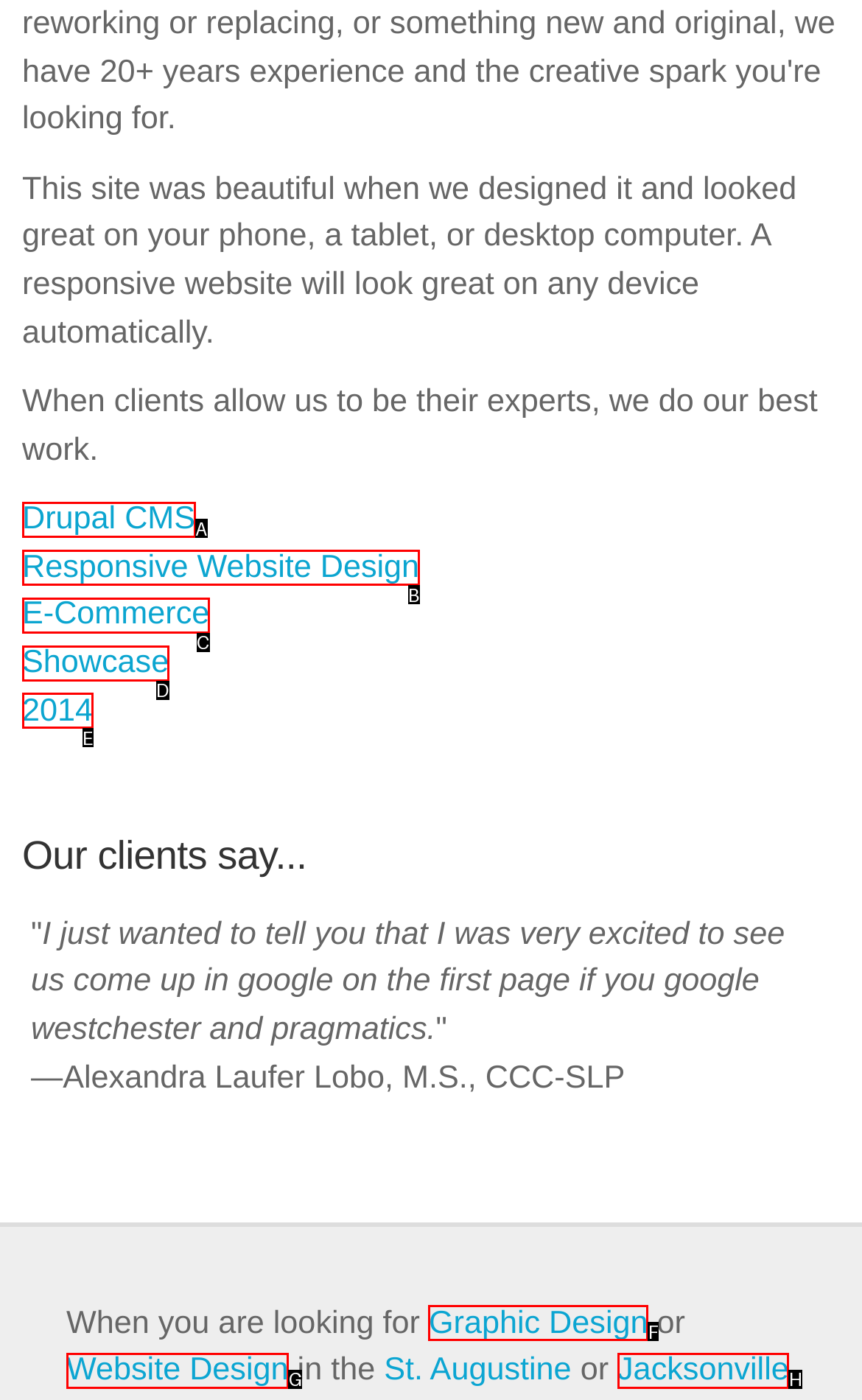Identify the letter that best matches this UI element description: Drupal CMS
Answer with the letter from the given options.

A